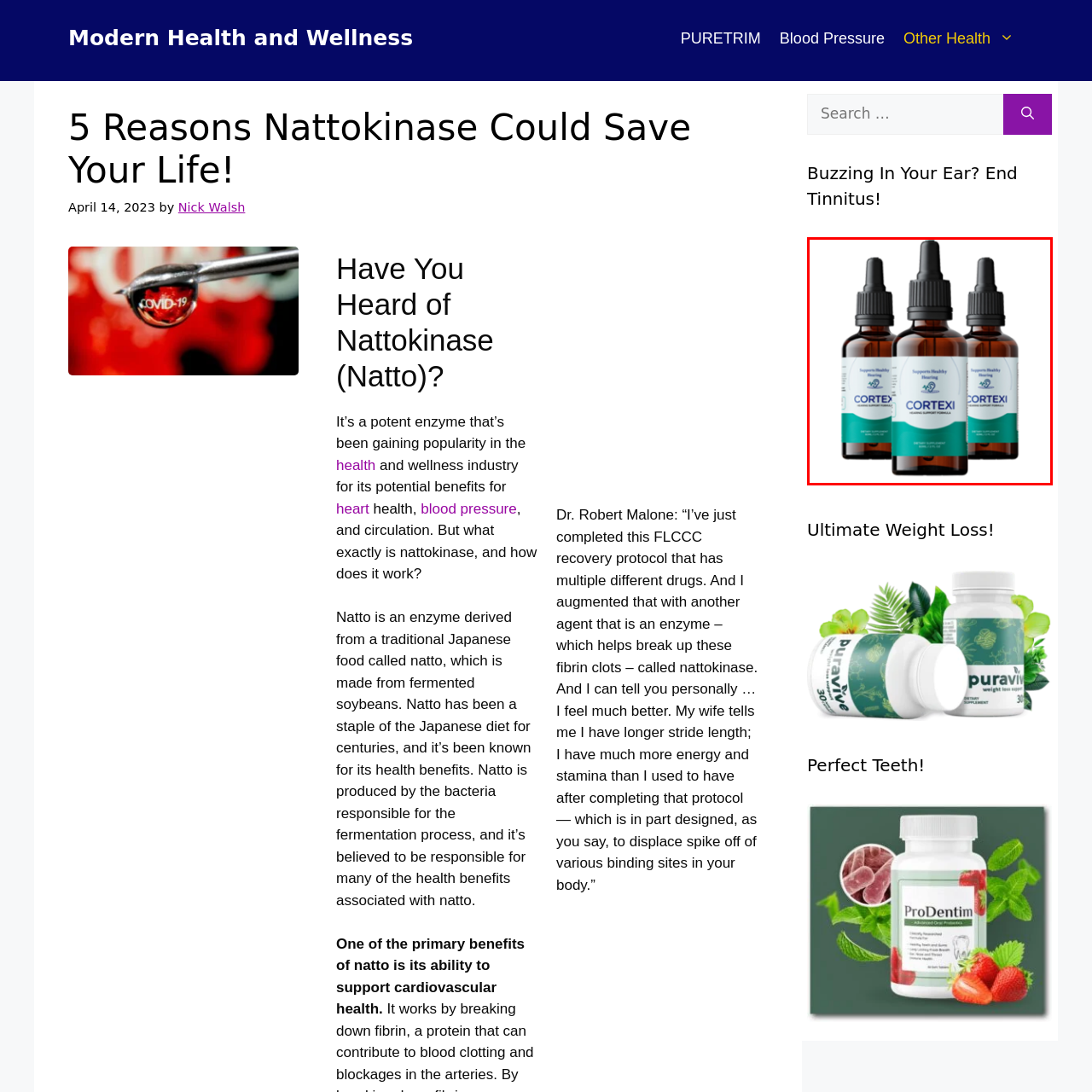What is the purpose of the product Cortexi?
Study the image within the red bounding box and deliver a detailed answer.

The caption communicates that the product Cortexi is designed to support healthy hearing, which implies that its purpose is to address issues related to auditory health and provide hearing support.